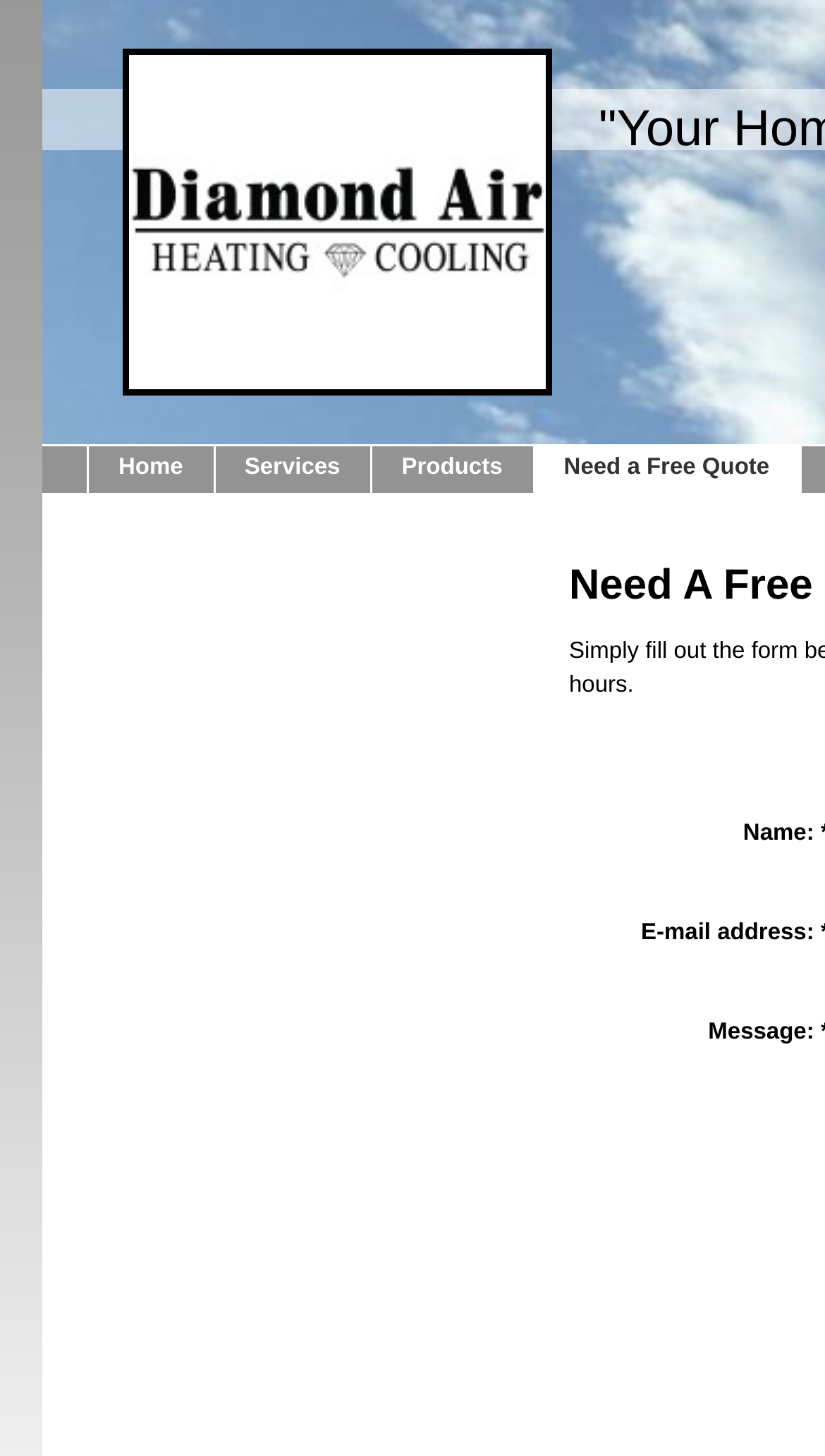Identify the bounding box for the described UI element: "Services".

[0.26, 0.305, 0.451, 0.341]